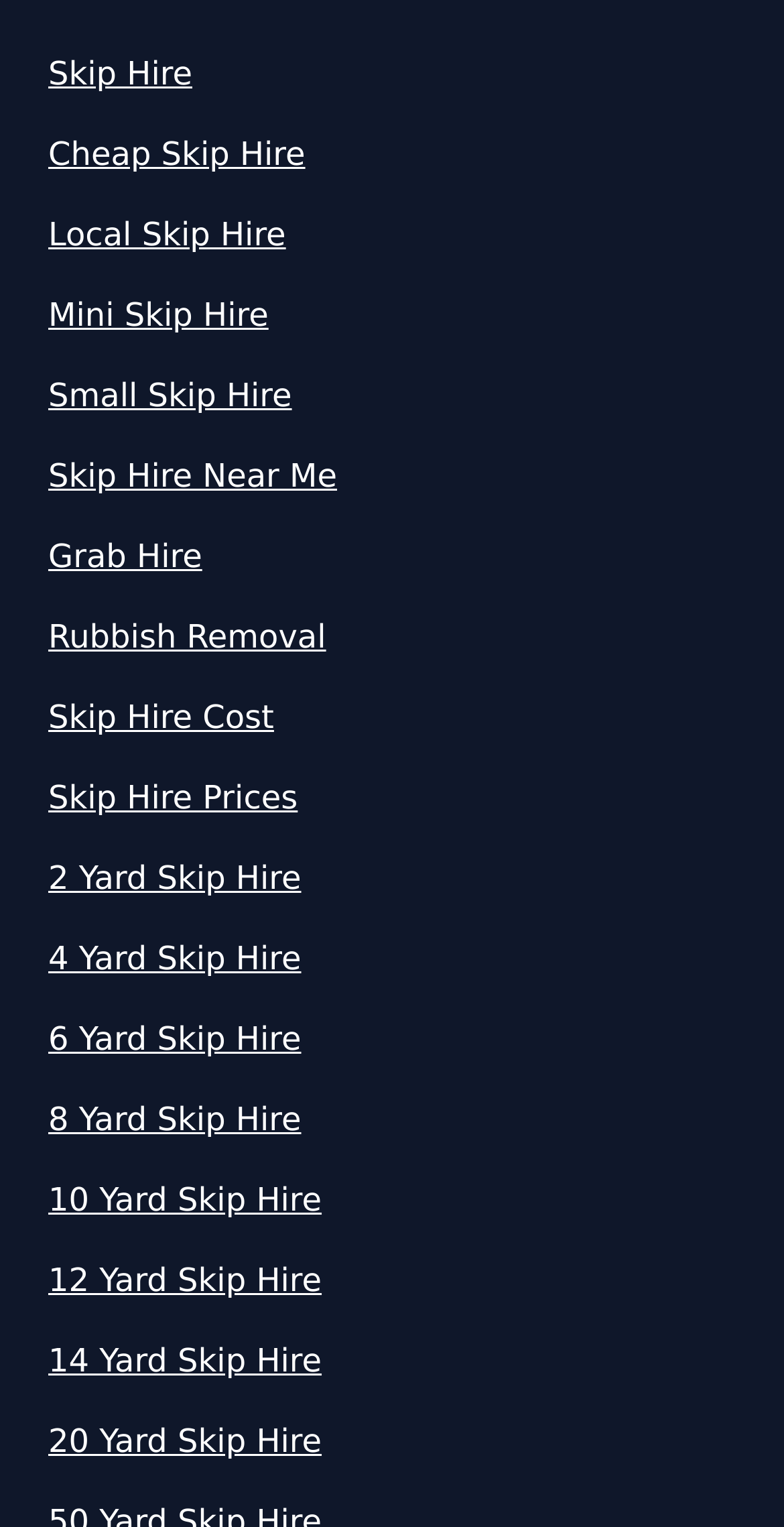How many yard skip hire options are available?
Using the image, answer in one word or phrase.

9